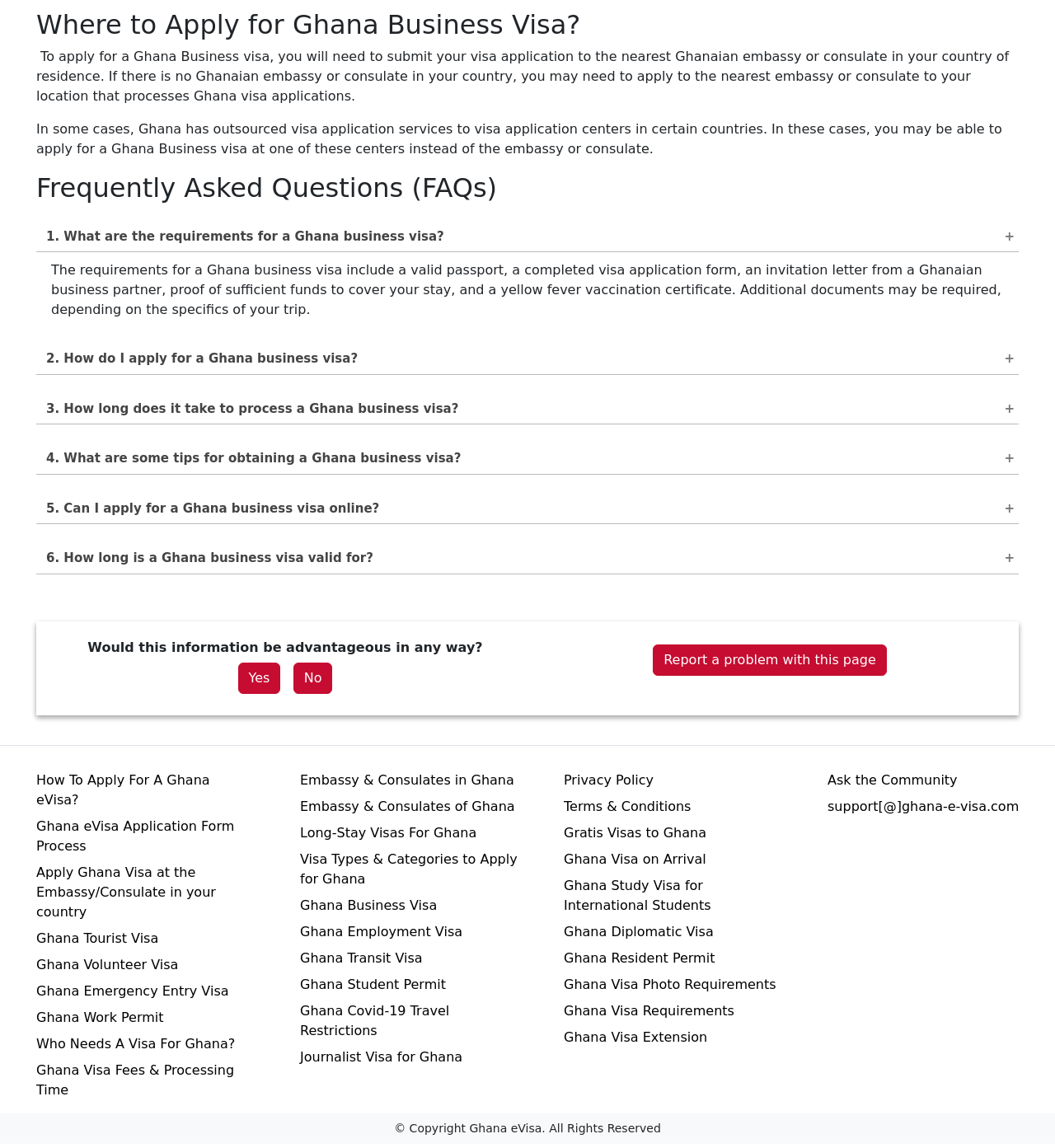Extract the bounding box for the UI element that matches this description: "Yes".

[0.225, 0.577, 0.266, 0.604]